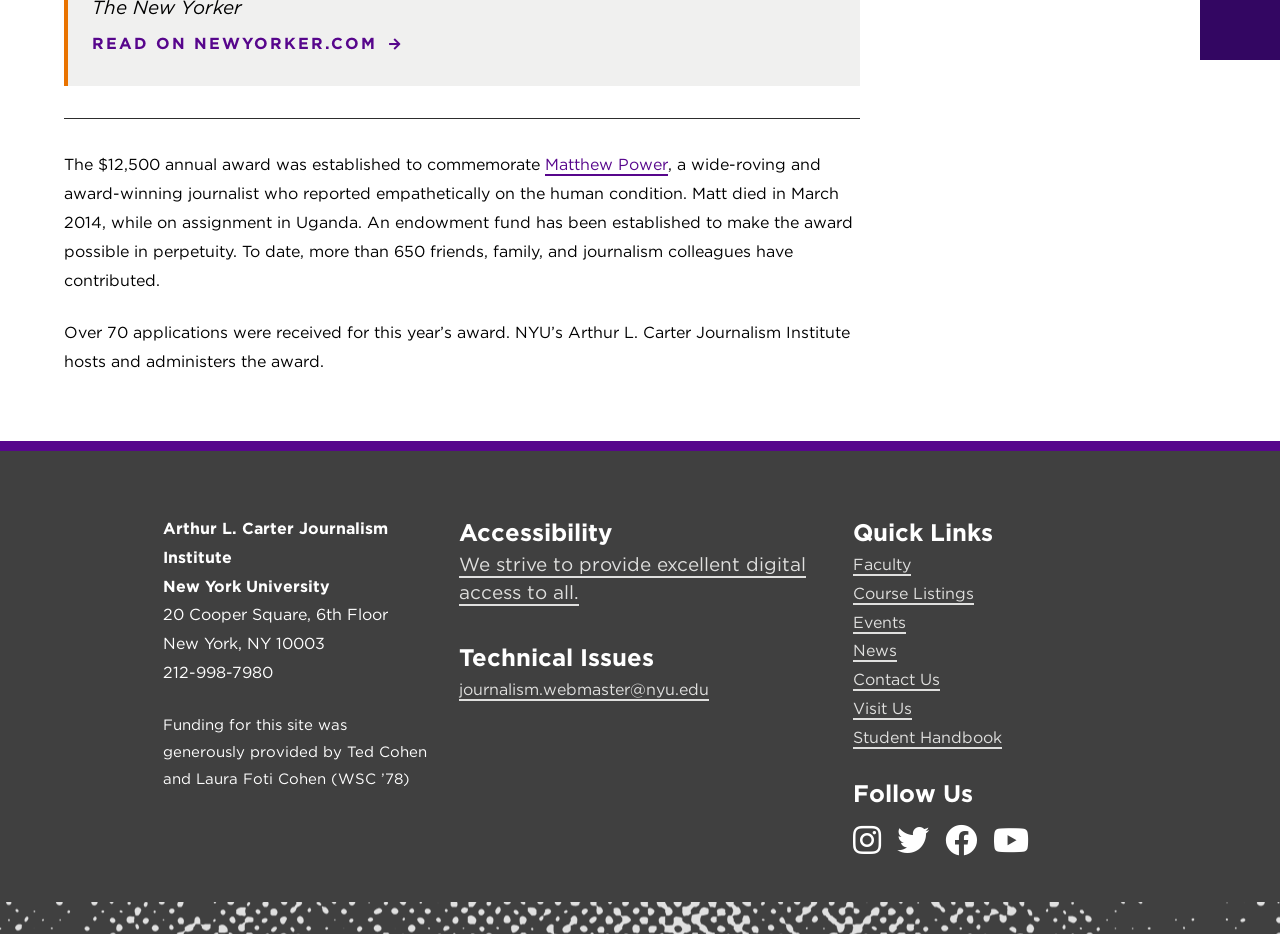Given the element description Twitter, predict the bounding box coordinates for the UI element in the webpage screenshot. The format should be (top-left x, top-left y, bottom-right x, bottom-right y), and the values should be between 0 and 1.

[0.701, 0.87, 0.726, 0.932]